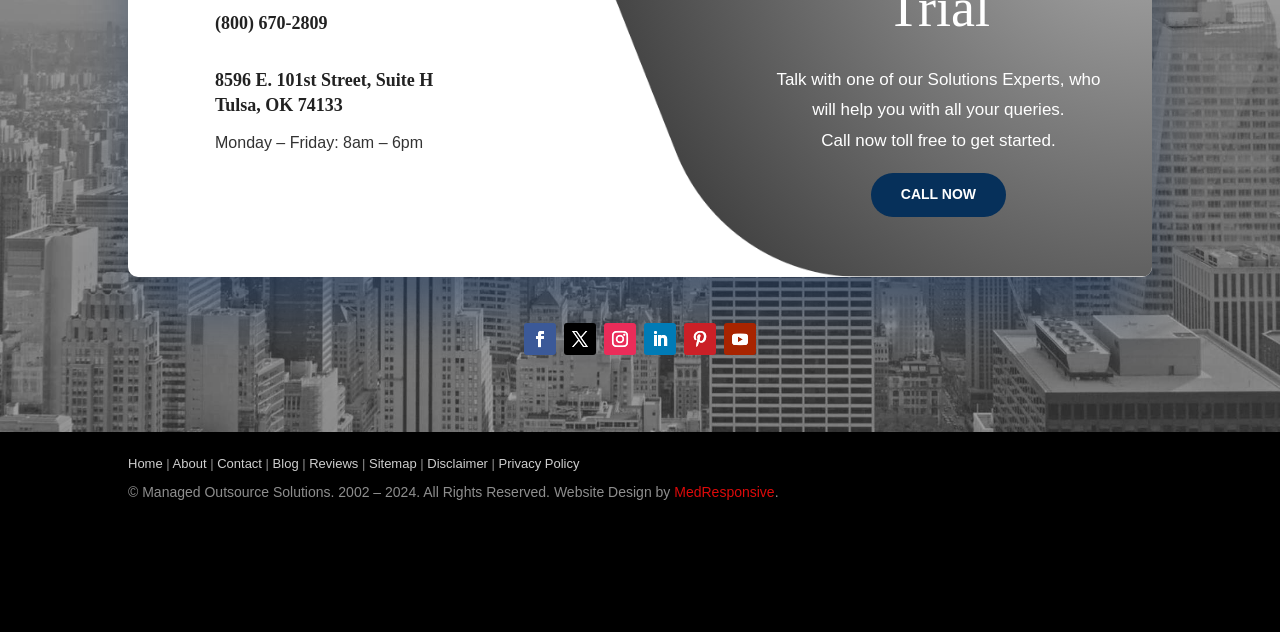Locate the bounding box coordinates of the clickable element to fulfill the following instruction: "Read the Privacy Policy". Provide the coordinates as four float numbers between 0 and 1 in the format [left, top, right, bottom].

[0.39, 0.721, 0.453, 0.745]